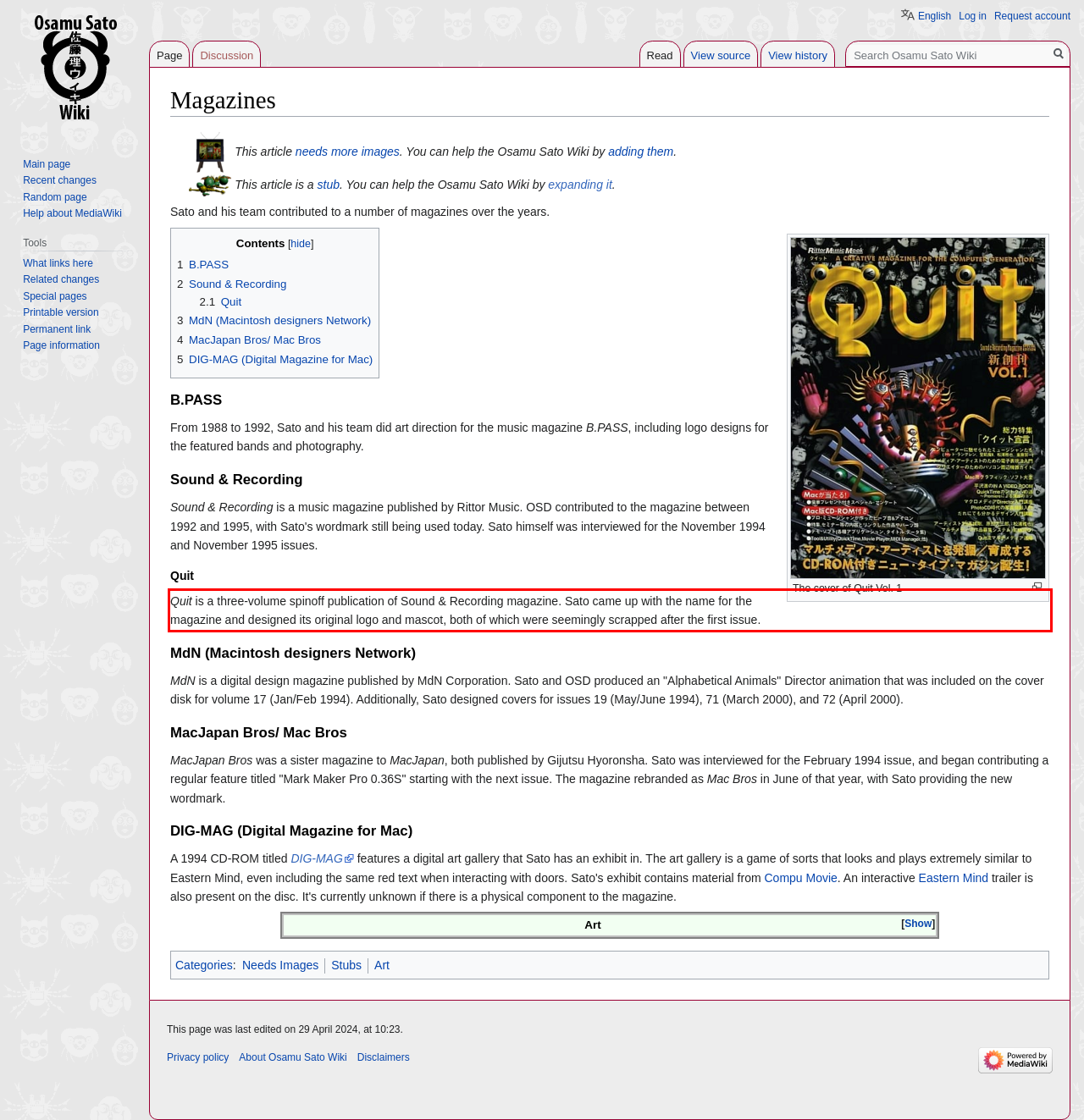Examine the webpage screenshot, find the red bounding box, and extract the text content within this marked area.

Quit is a three-volume spinoff publication of Sound & Recording magazine. Sato came up with the name for the magazine and designed its original logo and mascot, both of which were seemingly scrapped after the first issue.